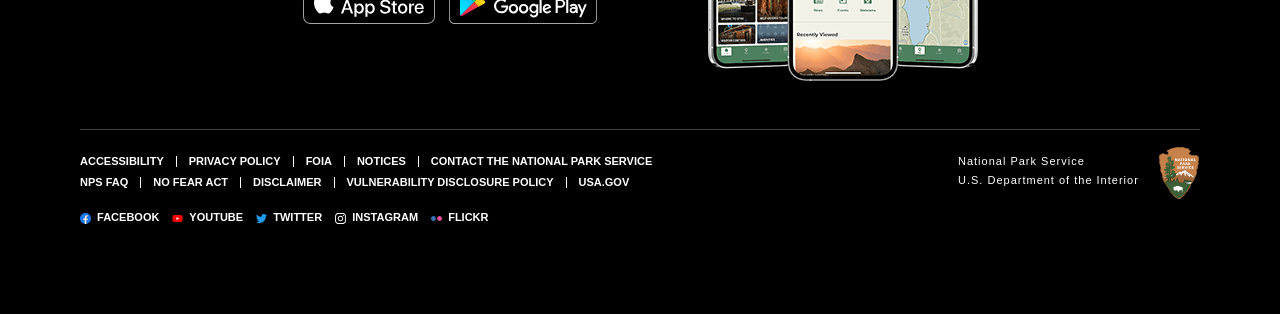Determine the bounding box coordinates of the clickable region to follow the instruction: "Visit the National Park Service website".

[0.748, 0.484, 0.89, 0.545]